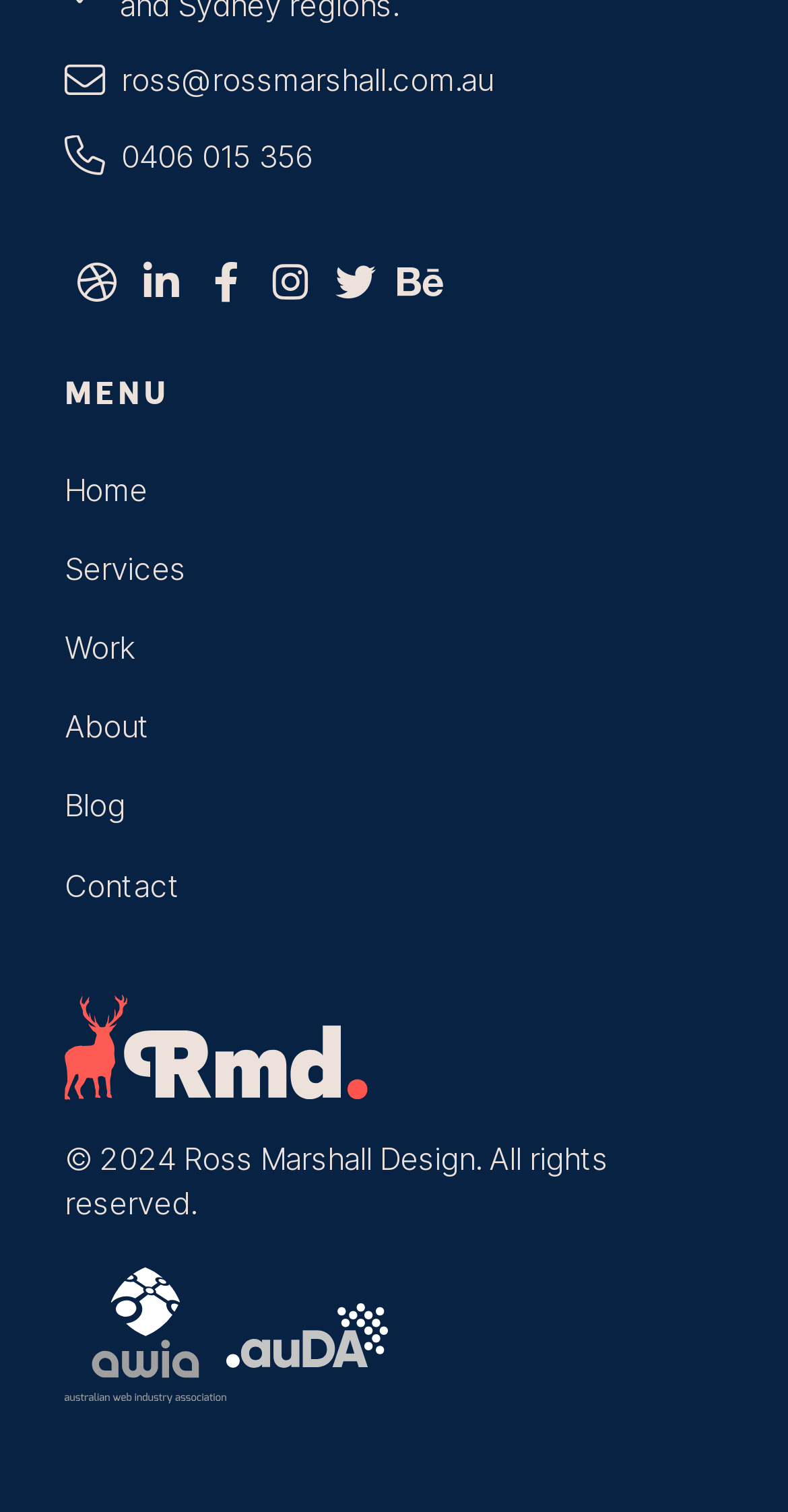Indicate the bounding box coordinates of the element that must be clicked to execute the instruction: "Email Ross Marshall". The coordinates should be given as four float numbers between 0 and 1, i.e., [left, top, right, bottom].

[0.082, 0.039, 0.626, 0.068]